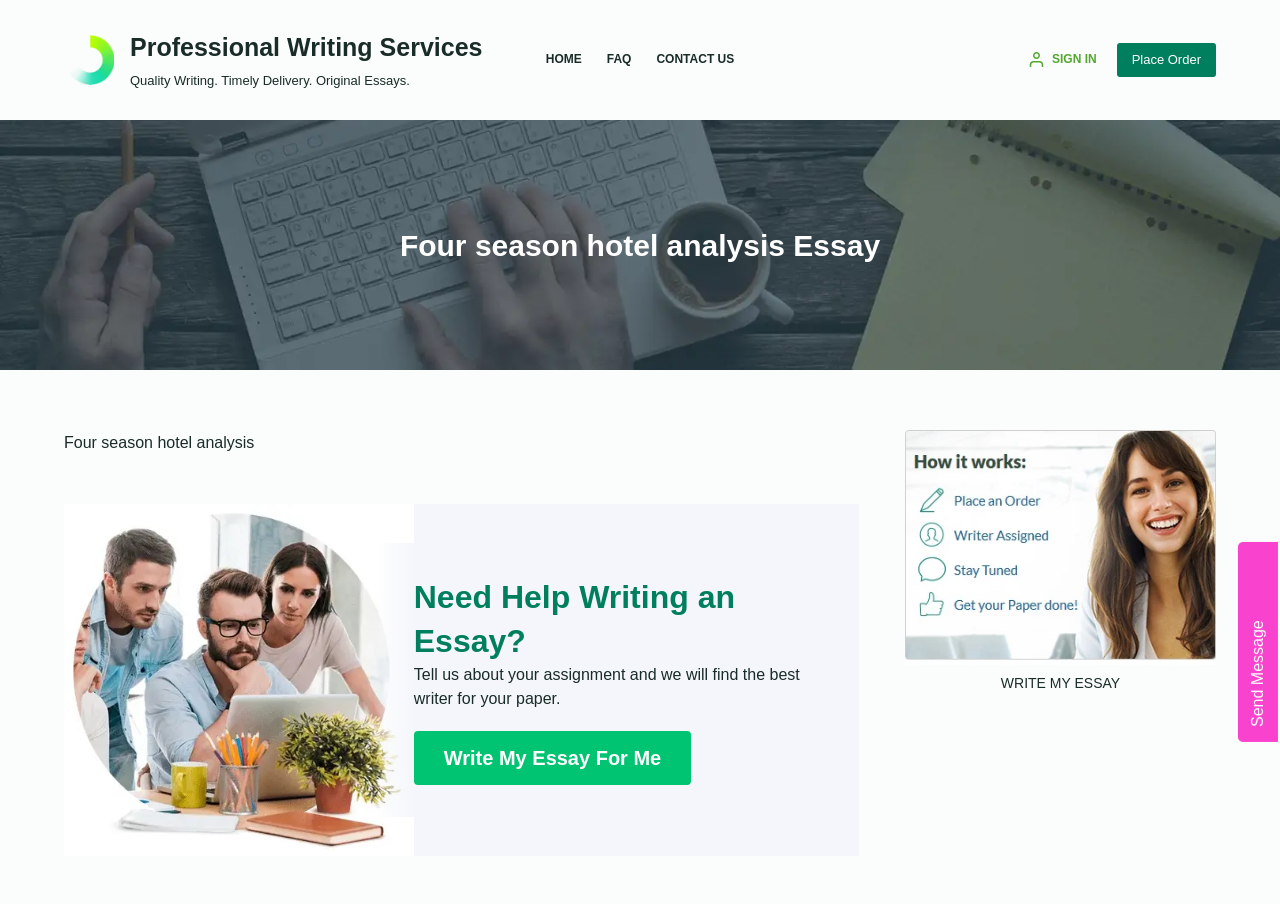Extract the primary header of the webpage and generate its text.

Four season hotel analysis Essay